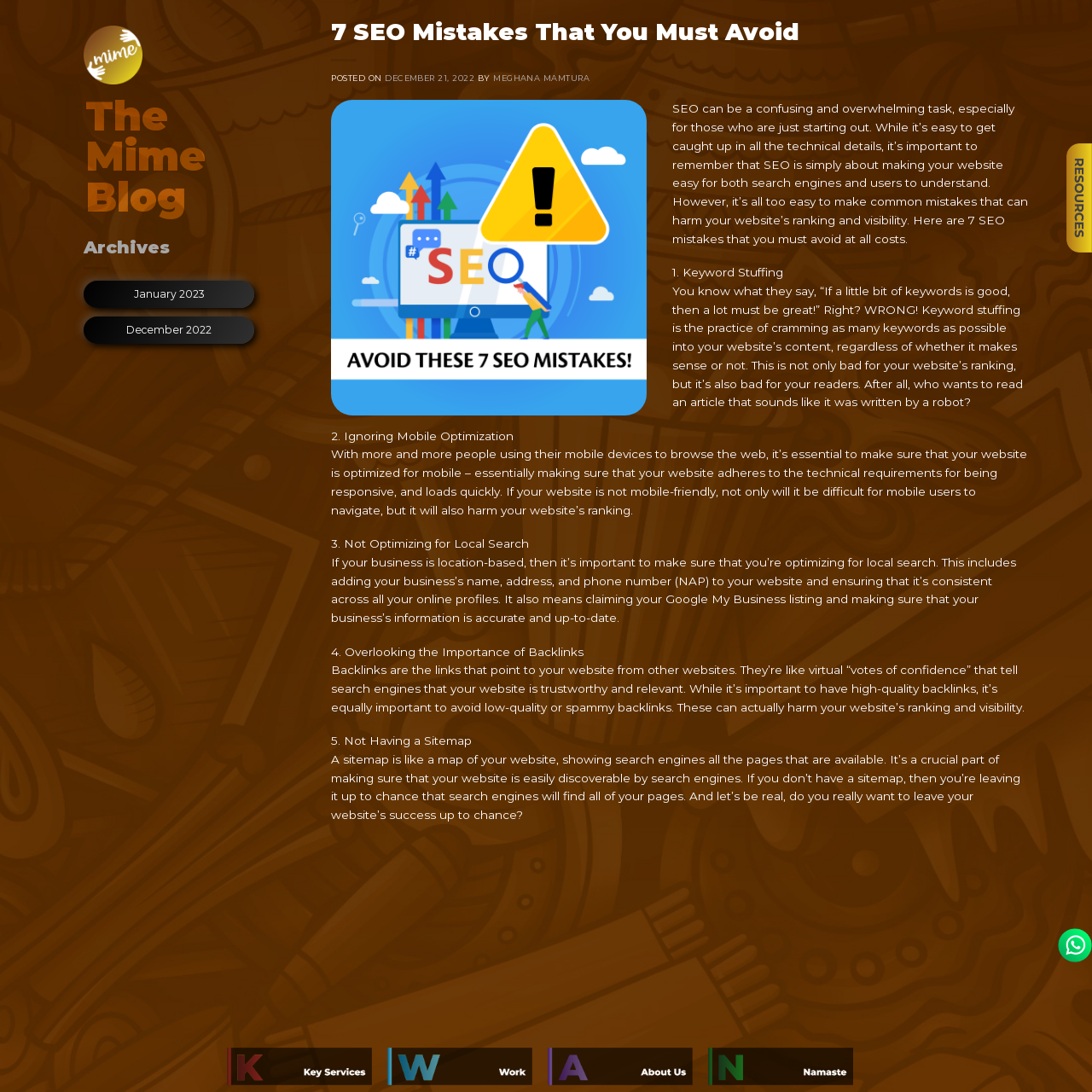What is the importance of mobile optimization for a website?
Please give a detailed and thorough answer to the question, covering all relevant points.

According to the webpage, mobile optimization is essential for a website because it ensures easy navigation for mobile users and also improves the website's ranking. If a website is not mobile-friendly, it can harm its ranking and make it difficult for mobile users to navigate.